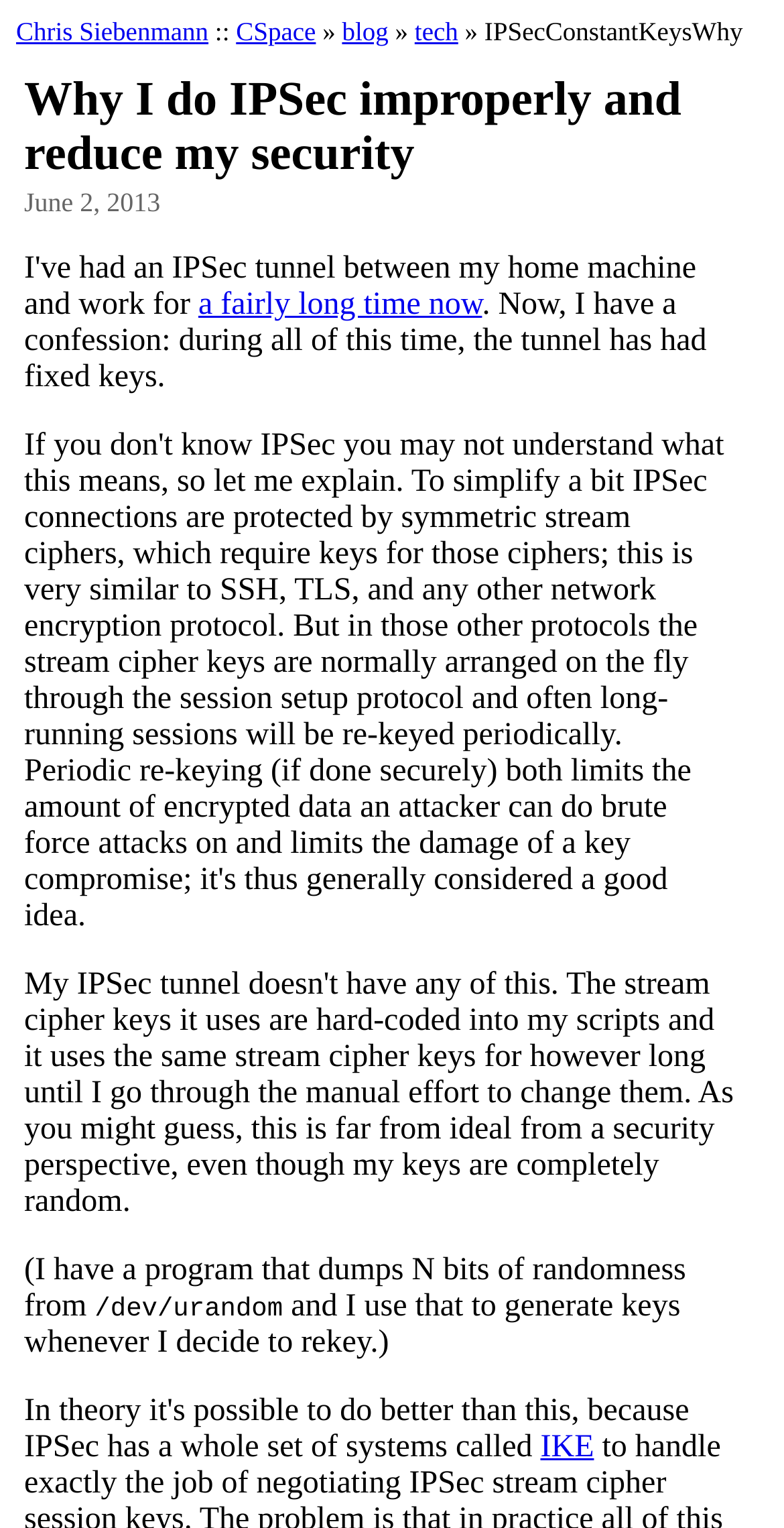Who is the author of this blog?
Look at the screenshot and respond with one word or a short phrase.

Chris Siebenmann